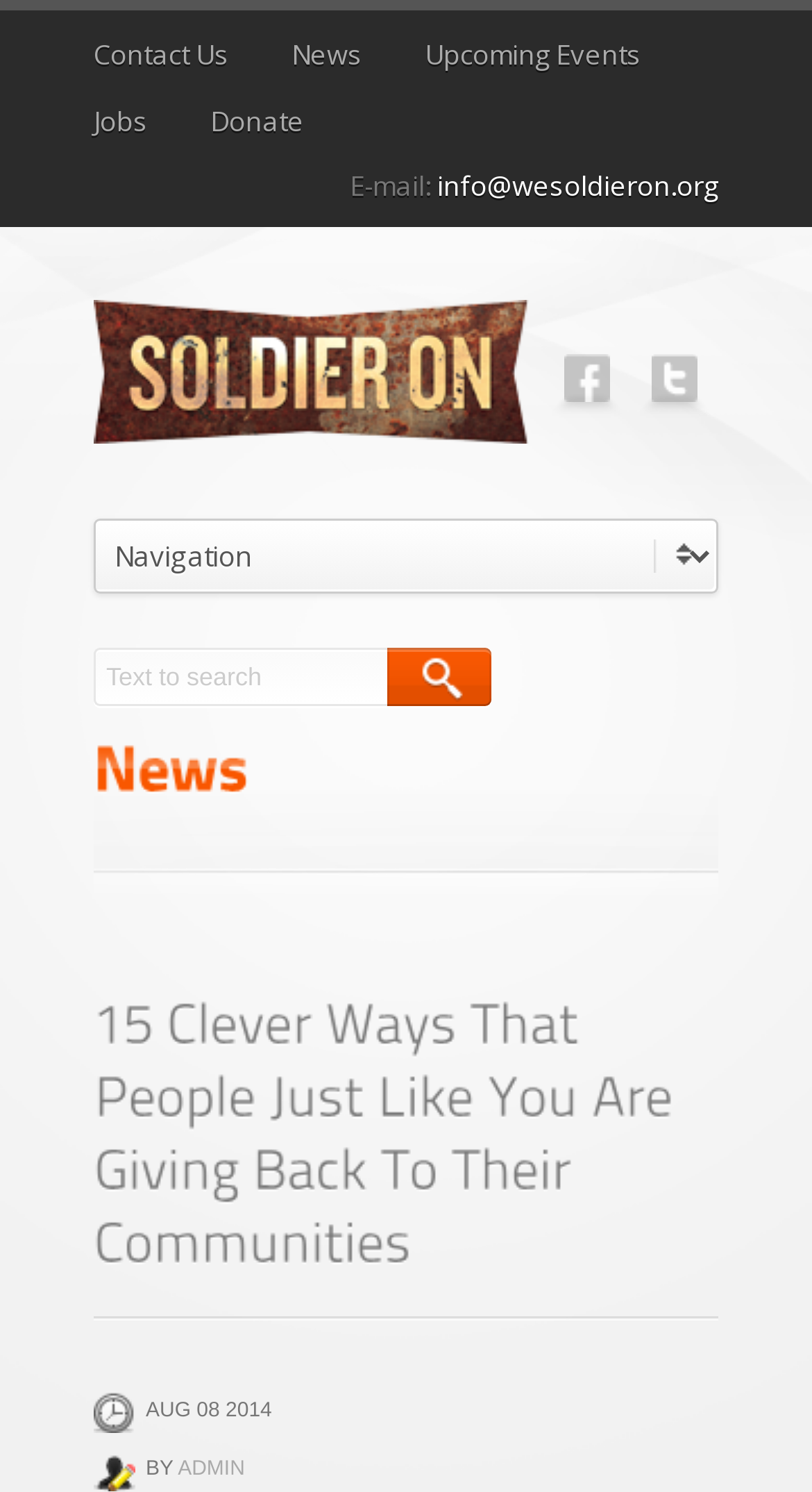Use a single word or phrase to answer the question: How many social media links are available?

2